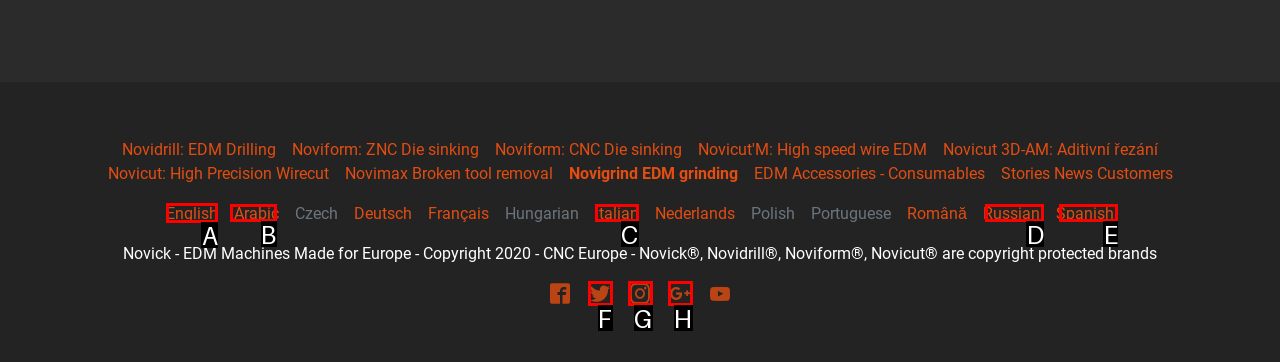Pick the right letter to click to achieve the task: Select English language
Answer with the letter of the correct option directly.

A